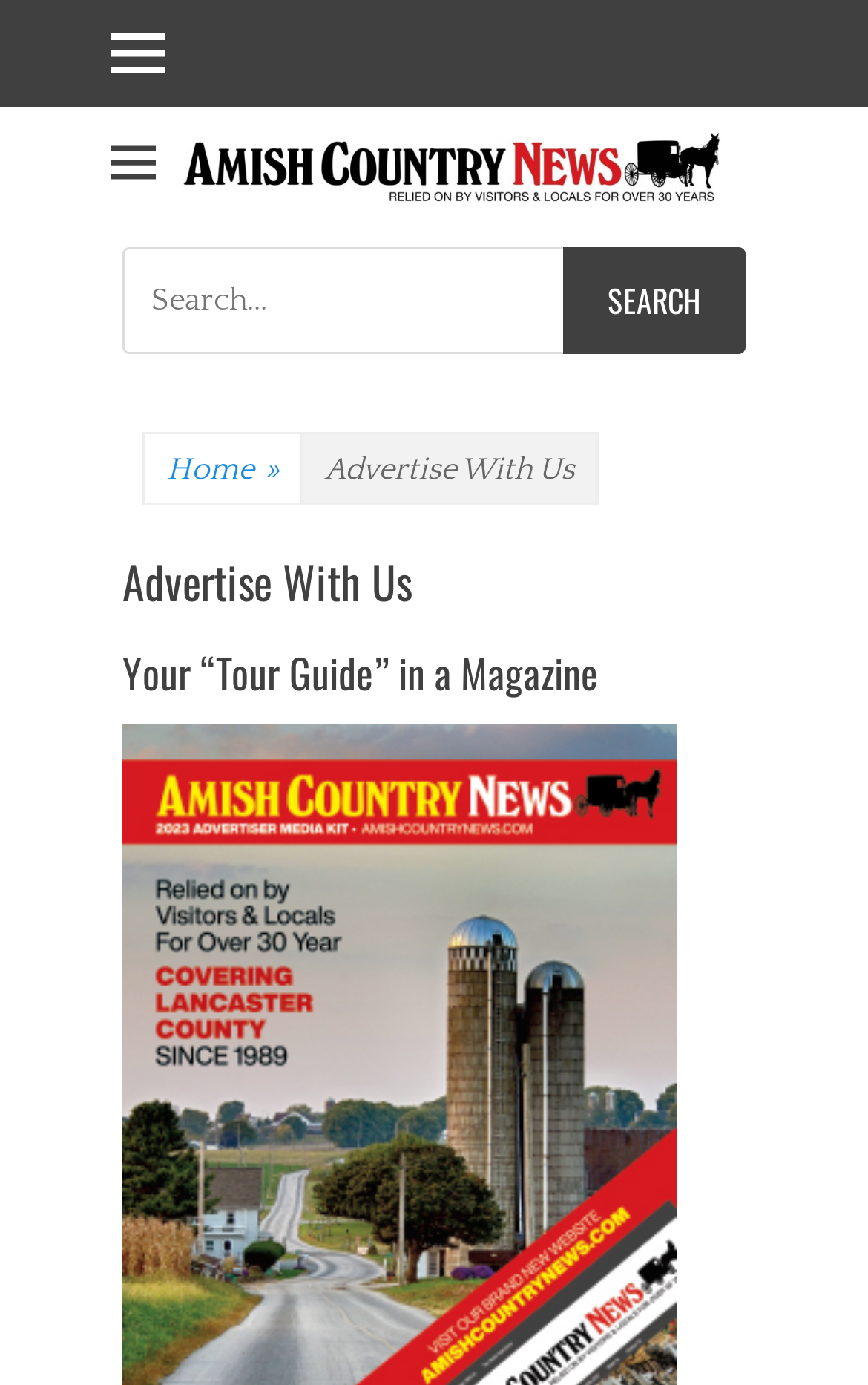Provide a single word or phrase answer to the question: 
What is the subtitle of the webpage?

Your “Tour Guide” in a Magazine